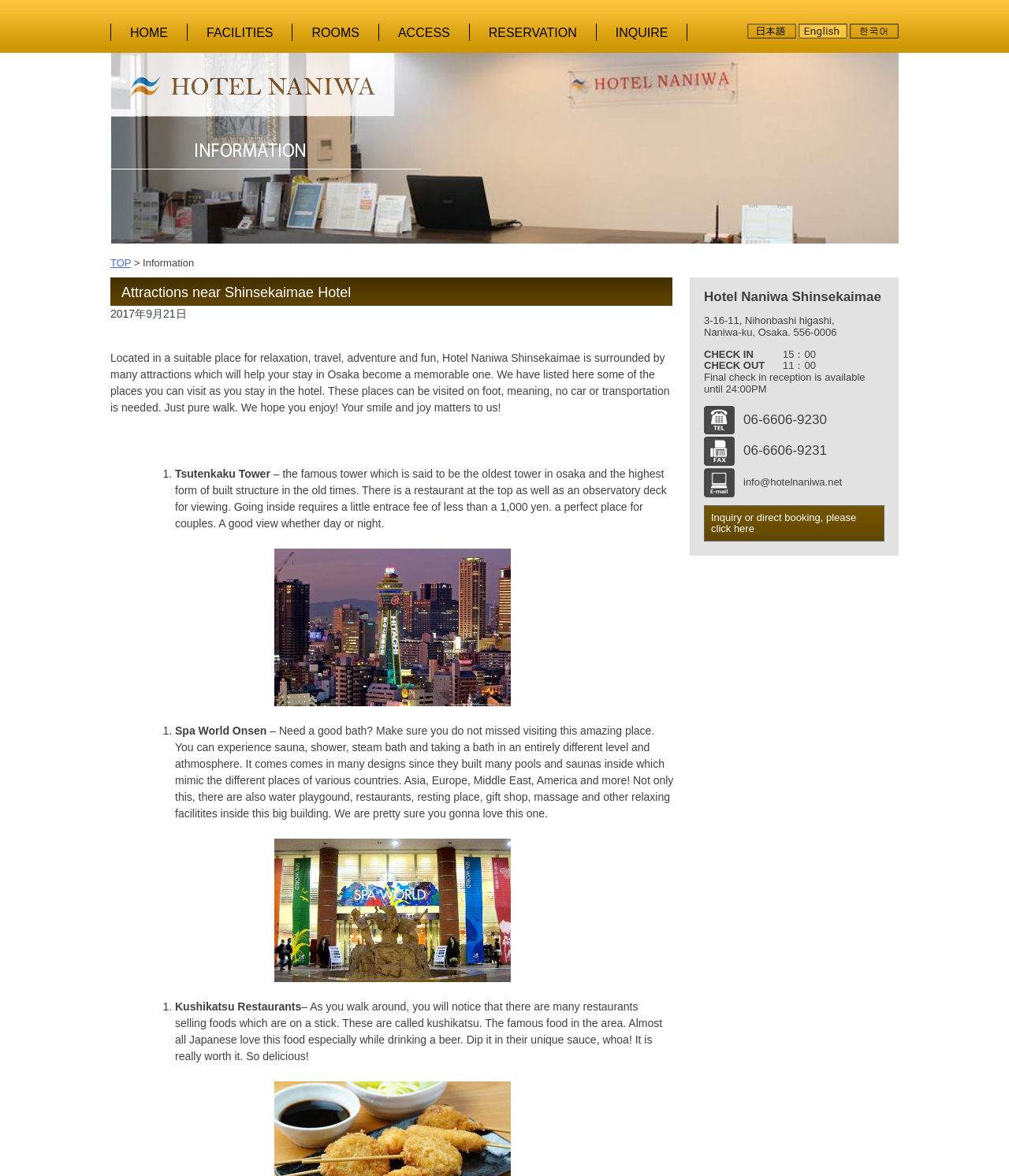Extract the main heading text from the webpage.

Attractions near Shinsekaimae Hotel